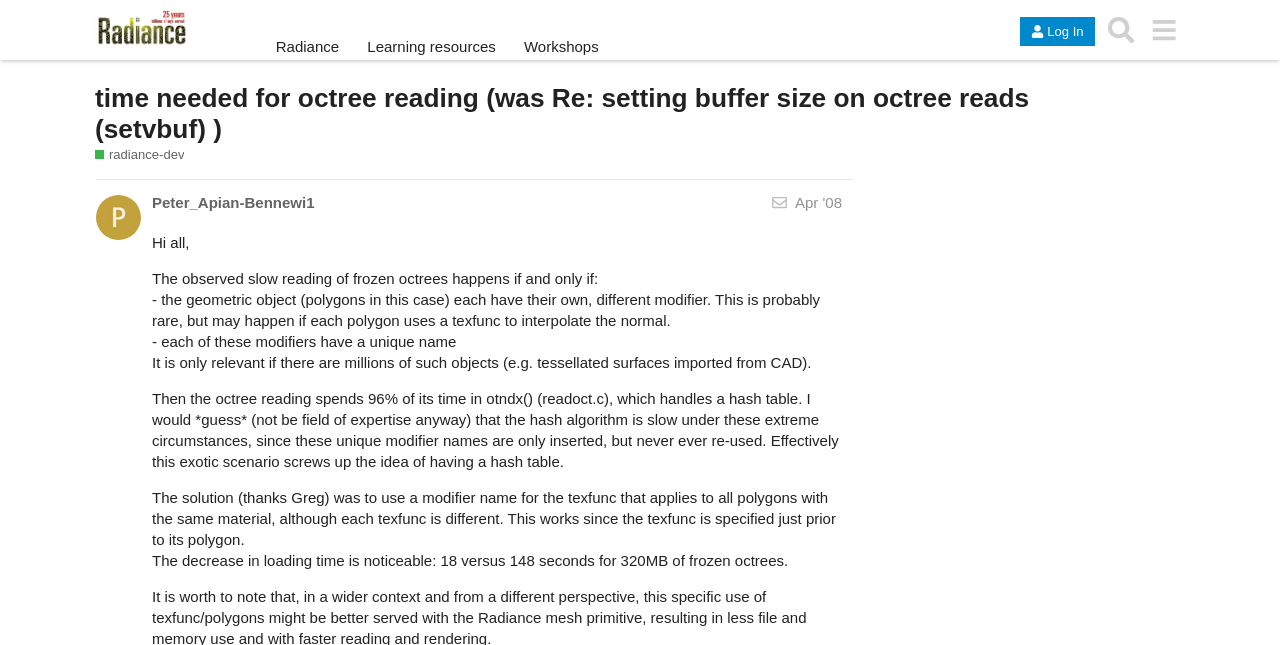What is the name of the software being discussed?
Make sure to answer the question with a detailed and comprehensive explanation.

The name of the software being discussed is Radiance, as indicated by the link 'Radiance' in the top navigation bar.